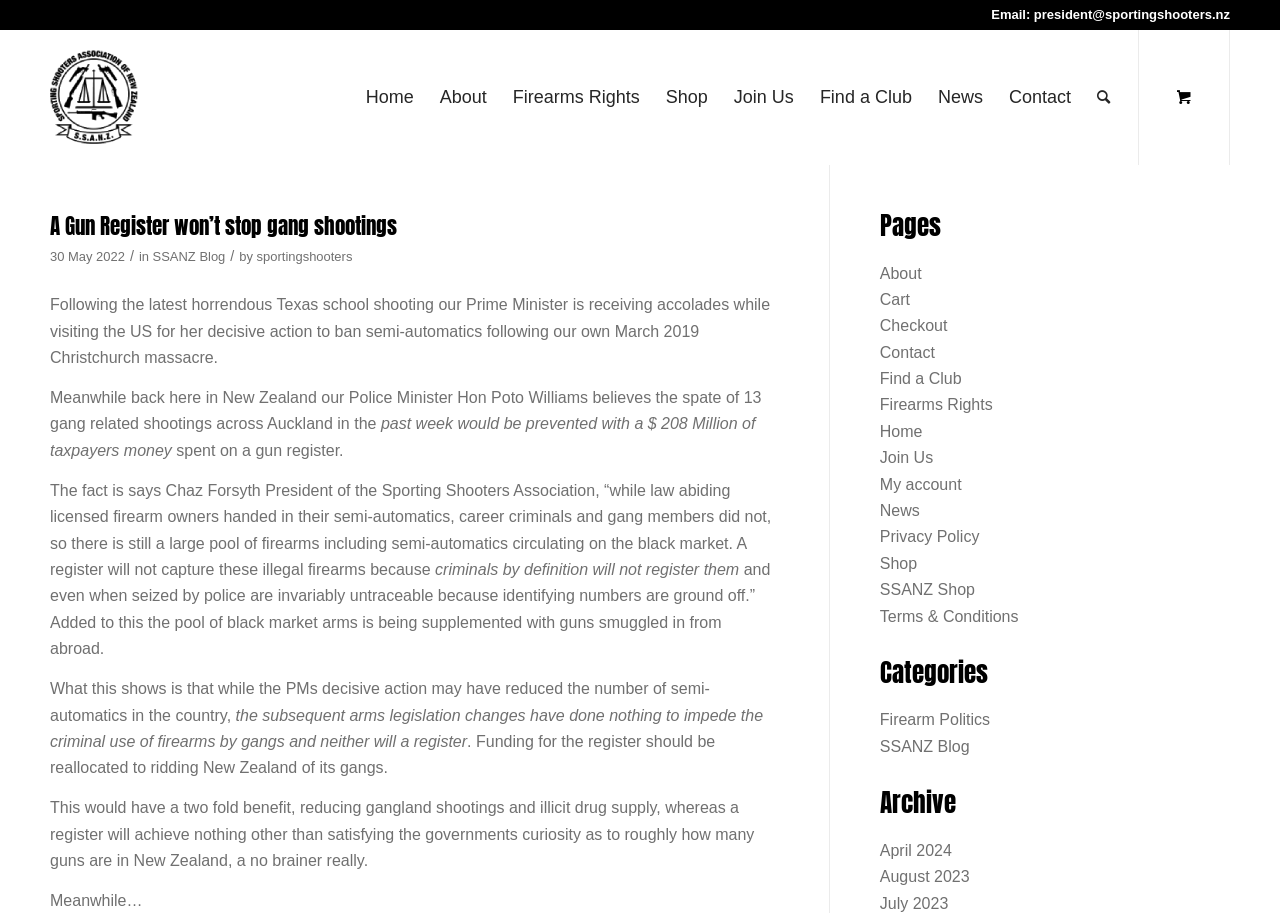Locate the bounding box coordinates of the segment that needs to be clicked to meet this instruction: "Click the 'Home' menu item".

[0.276, 0.033, 0.333, 0.181]